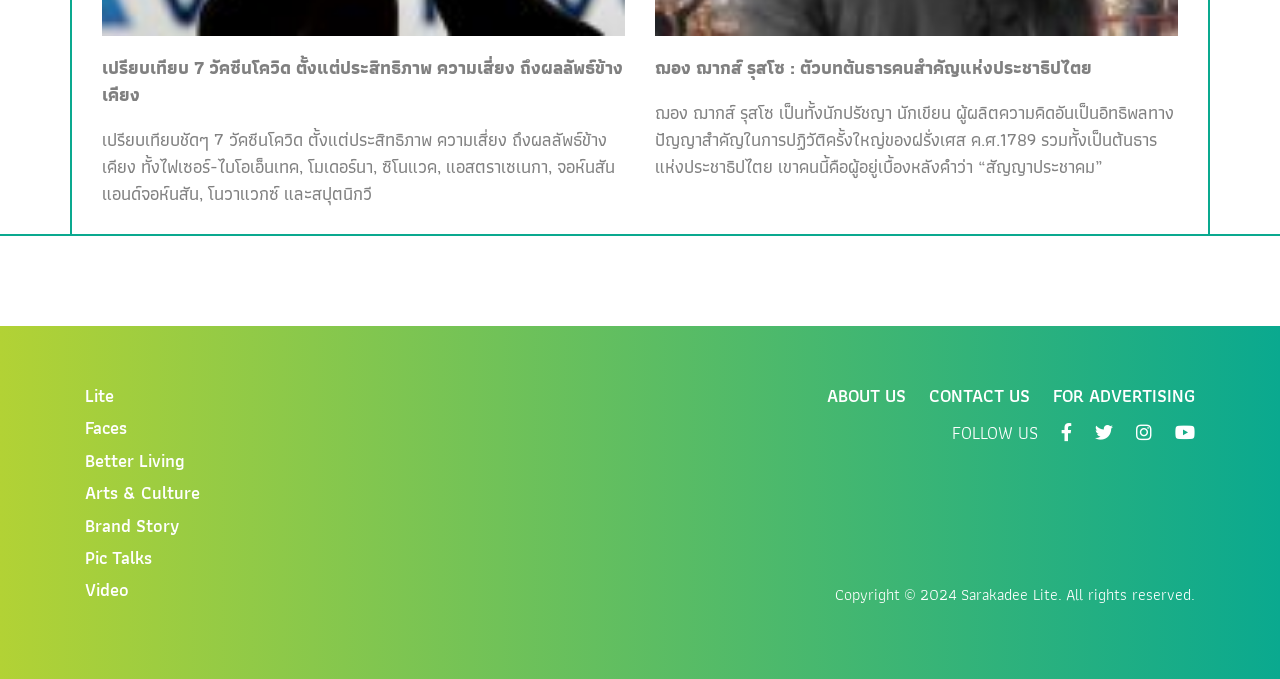What is the topic of the first article?
Using the image as a reference, give a one-word or short phrase answer.

Covid vaccine comparison